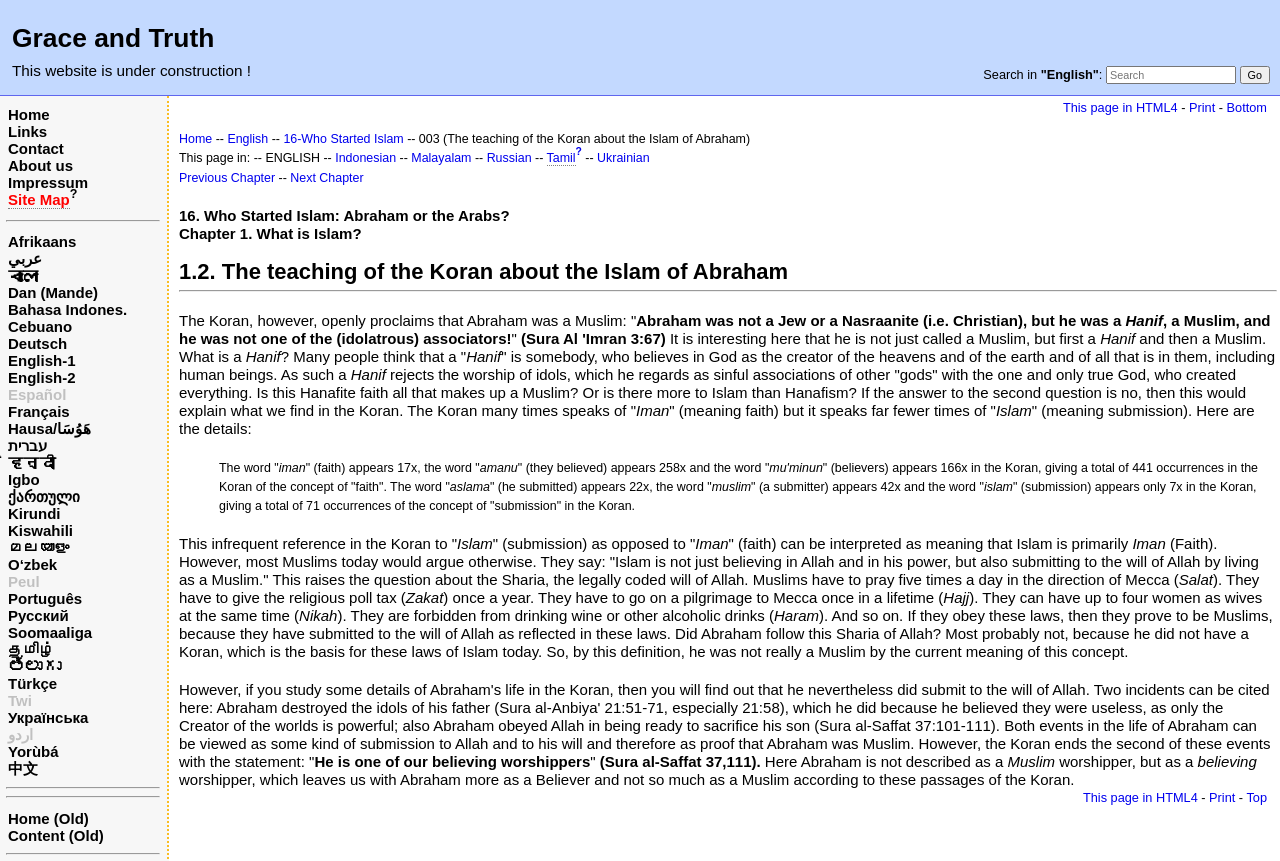Specify the bounding box coordinates of the area to click in order to follow the given instruction: "Contact Us."

None